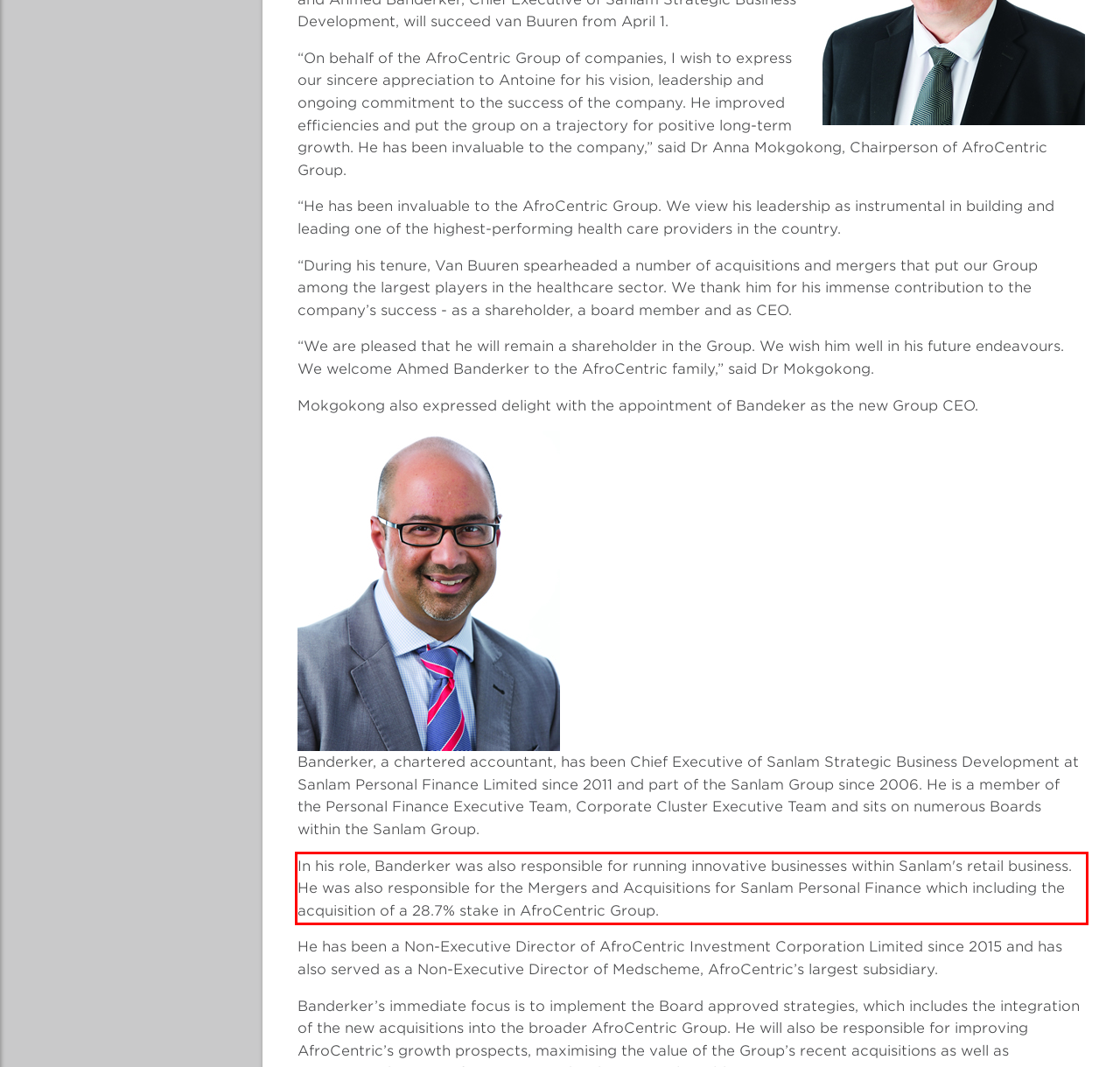You have a screenshot of a webpage with a red bounding box. Use OCR to generate the text contained within this red rectangle.

In his role, Banderker was also responsible for running innovative businesses within Sanlam's retail business. He was also responsible for the Mergers and Acquisitions for Sanlam Personal Finance which including the acquisition of a 28.7% stake in AfroCentric Group.